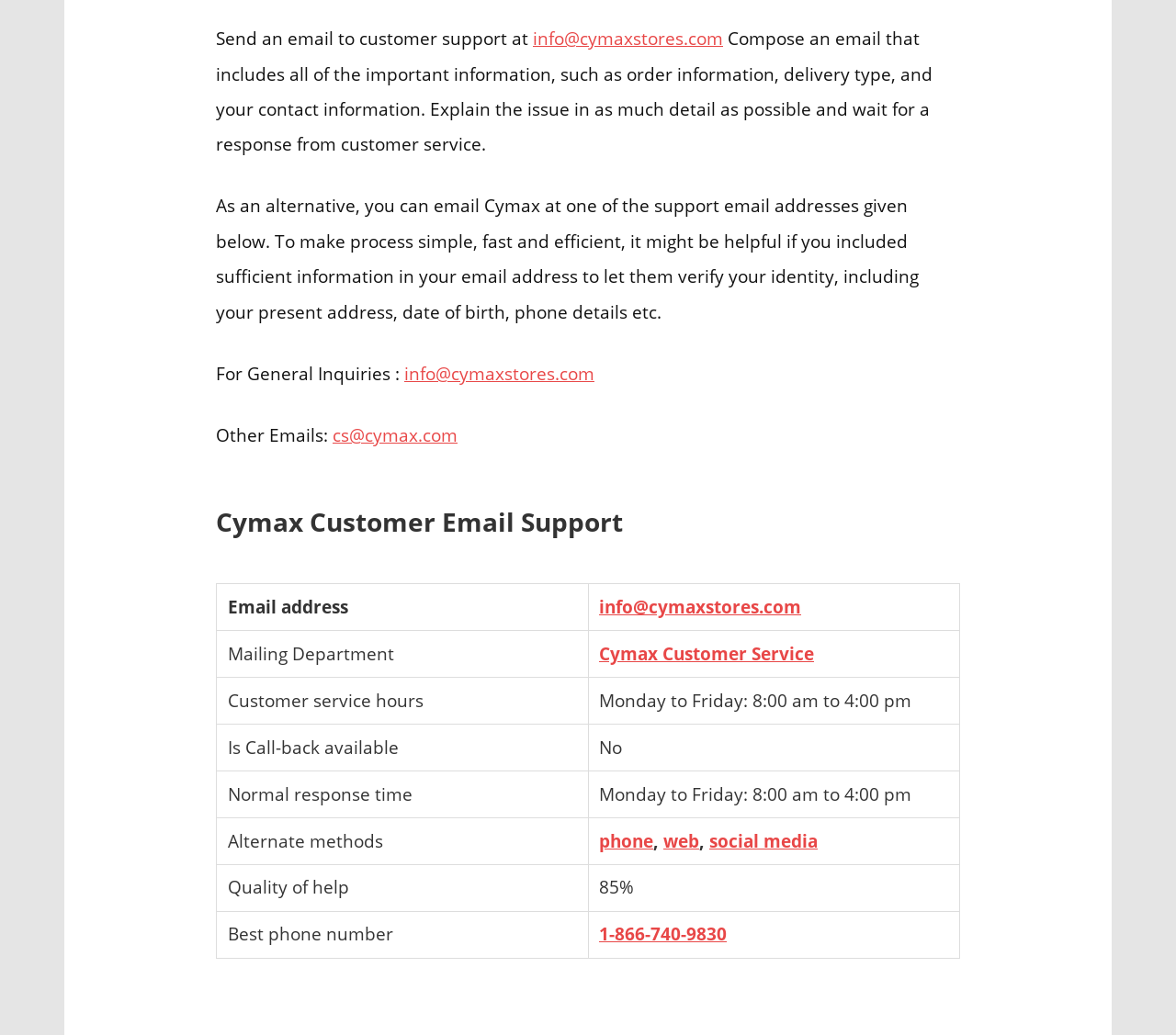Find the bounding box coordinates of the area to click in order to follow the instruction: "Get general inquiries email address".

[0.344, 0.349, 0.505, 0.373]